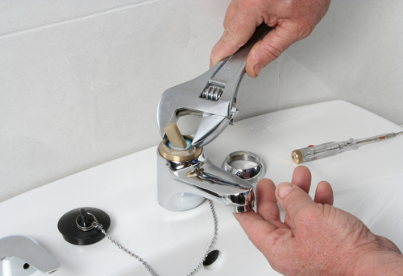What makes updating plumbing fixtures an attractive option?
Please provide a single word or phrase as your answer based on the screenshot.

Low cost and simplicity